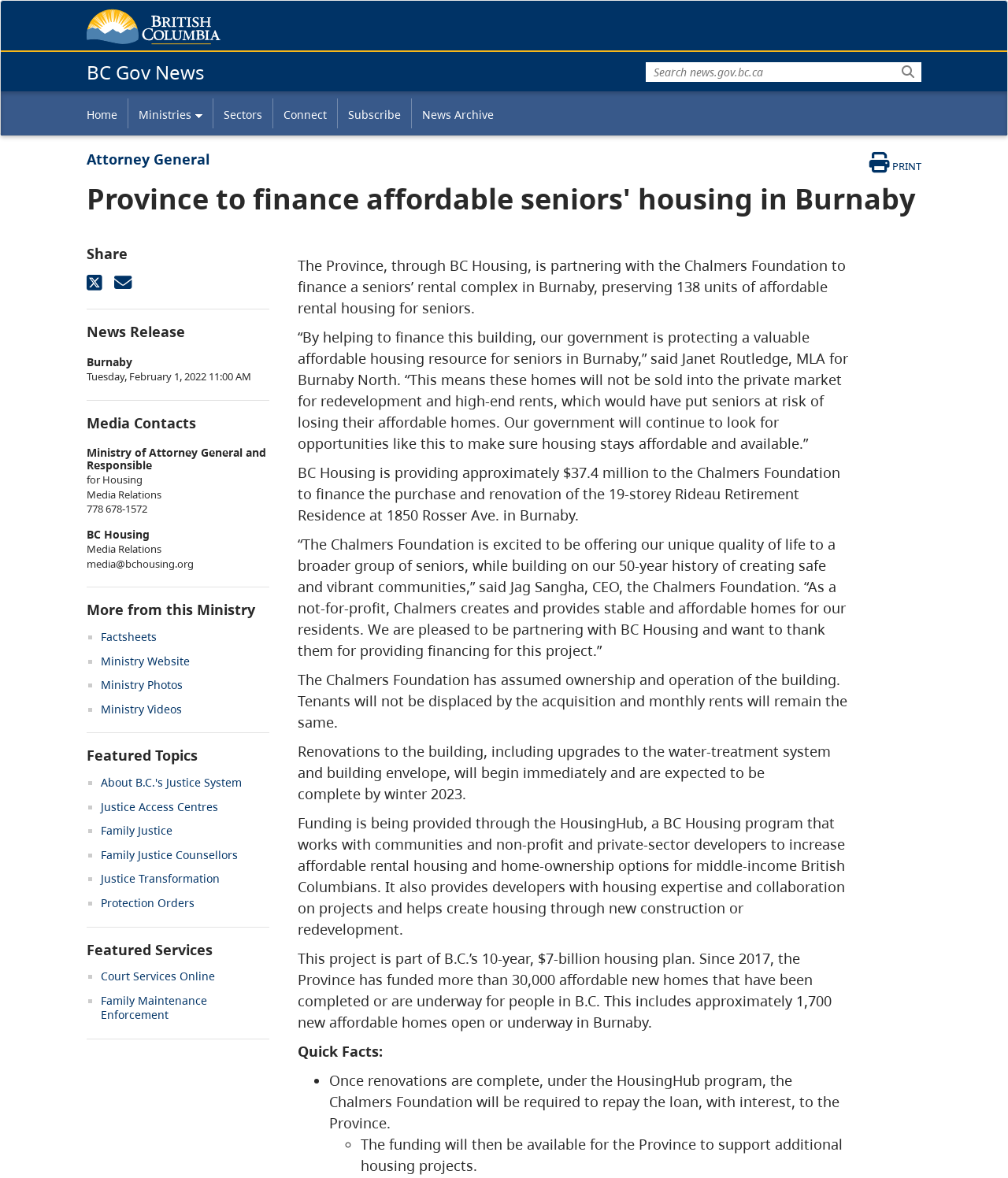What is the name of the program that is providing funding for the project?
Using the details from the image, give an elaborate explanation to answer the question.

The article states that funding is being provided through the HousingHub, a BC Housing program that works with communities and non-profit and private-sector developers to increase affordable rental housing and home-ownership options for middle-income British Columbians.